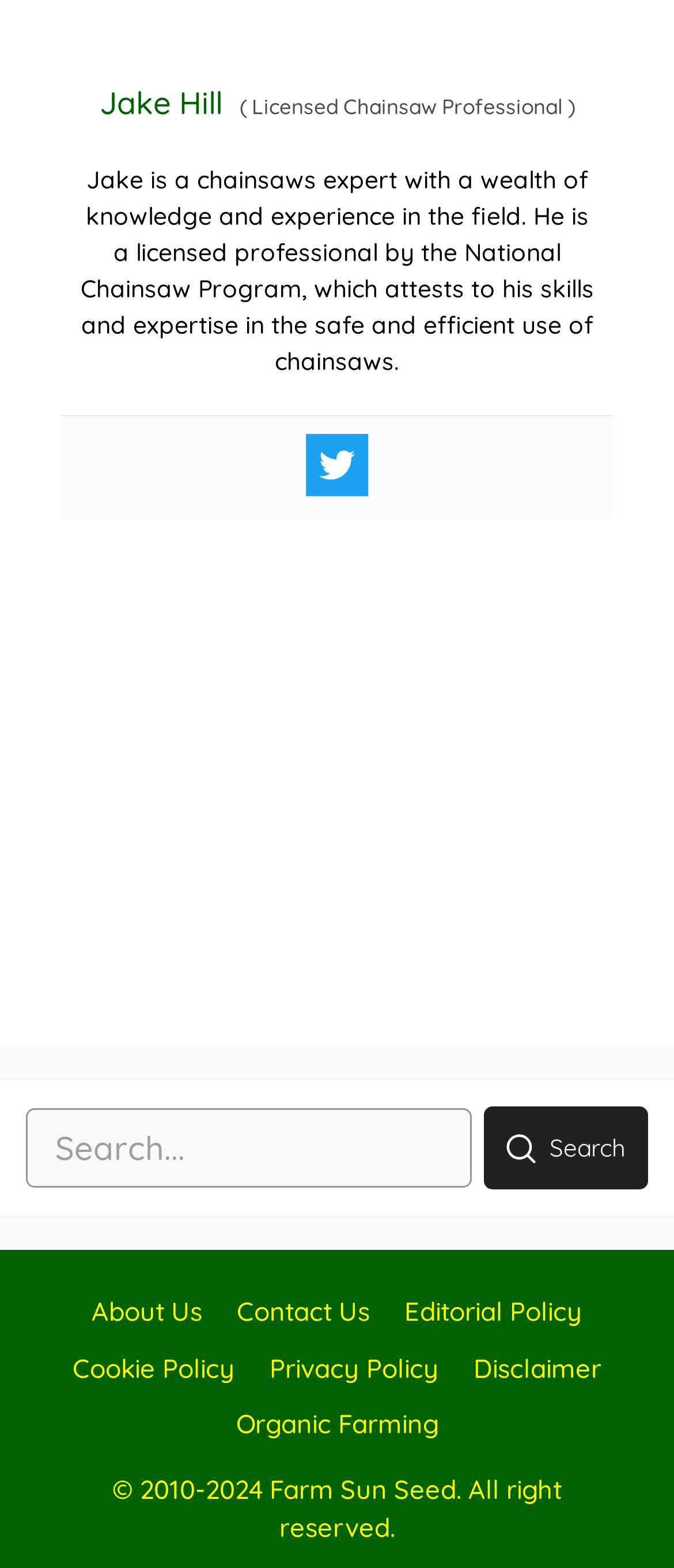Specify the bounding box coordinates of the area to click in order to follow the given instruction: "Follow Jake on Twitter."

[0.454, 0.277, 0.546, 0.317]